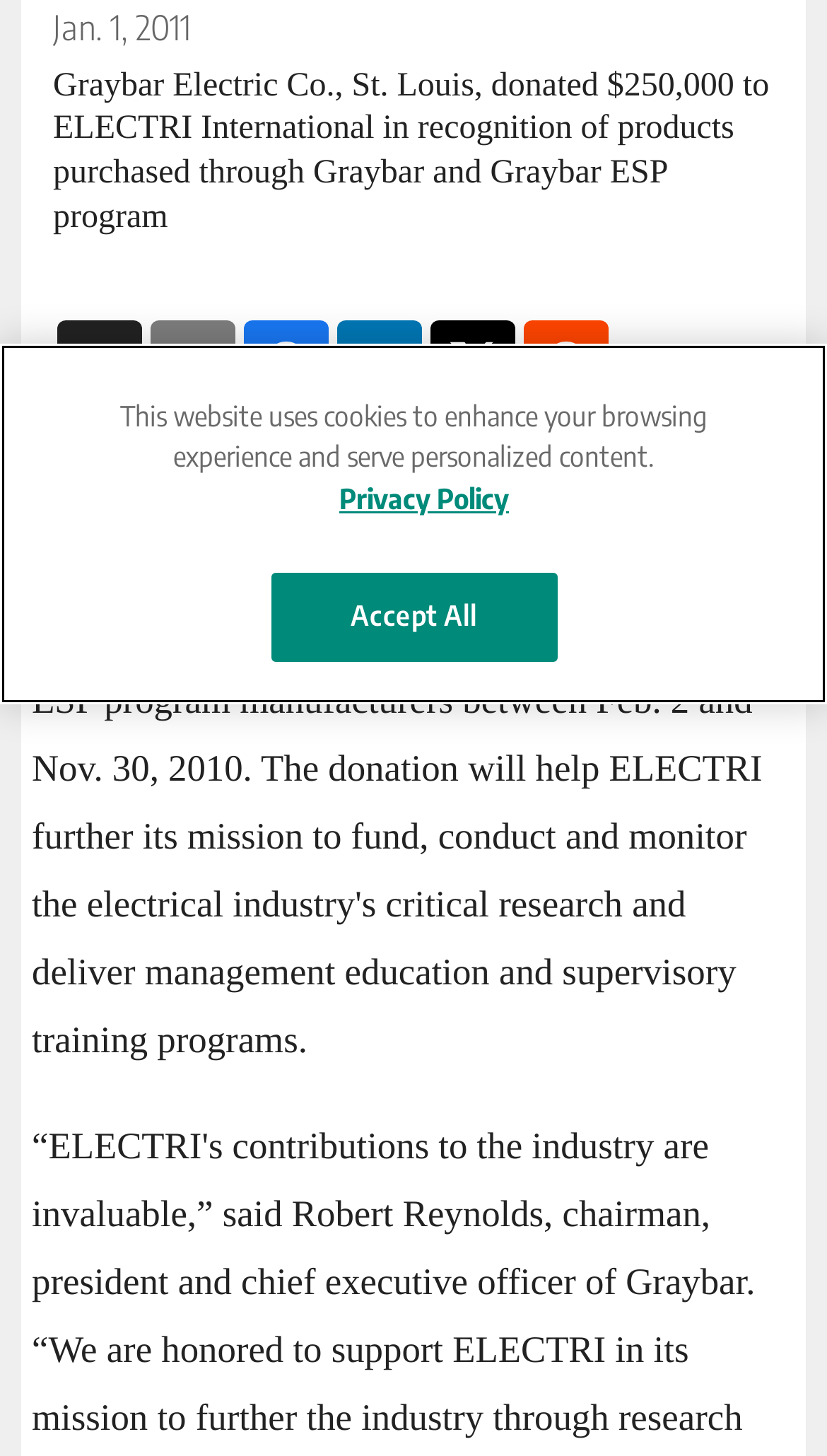Provide the bounding box coordinates in the format (top-left x, top-left y, bottom-right x, bottom-right y). All values are floating point numbers between 0 and 1. Determine the bounding box coordinate of the UI element described as: Electrical Wholesaling Digital Editions

[0.0, 0.108, 0.082, 0.157]